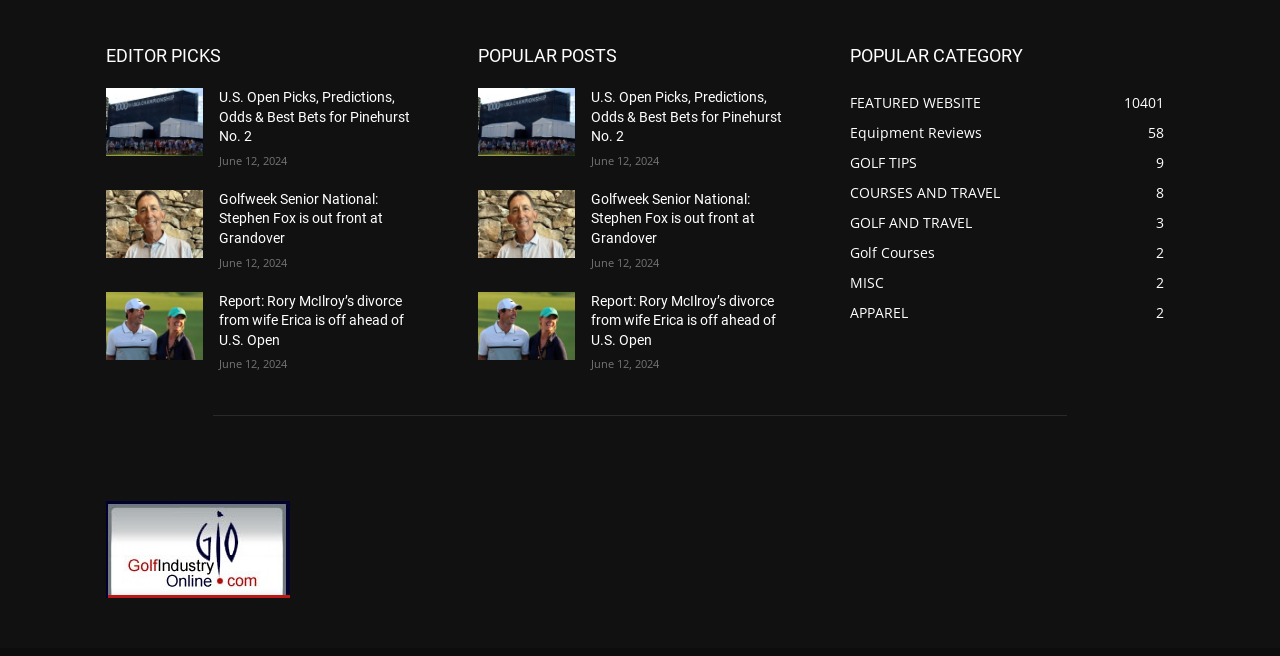Please locate the bounding box coordinates of the element's region that needs to be clicked to follow the instruction: "Browse 'POPULAR CATEGORY'". The bounding box coordinates should be provided as four float numbers between 0 and 1, i.e., [left, top, right, bottom].

[0.664, 0.061, 0.917, 0.11]